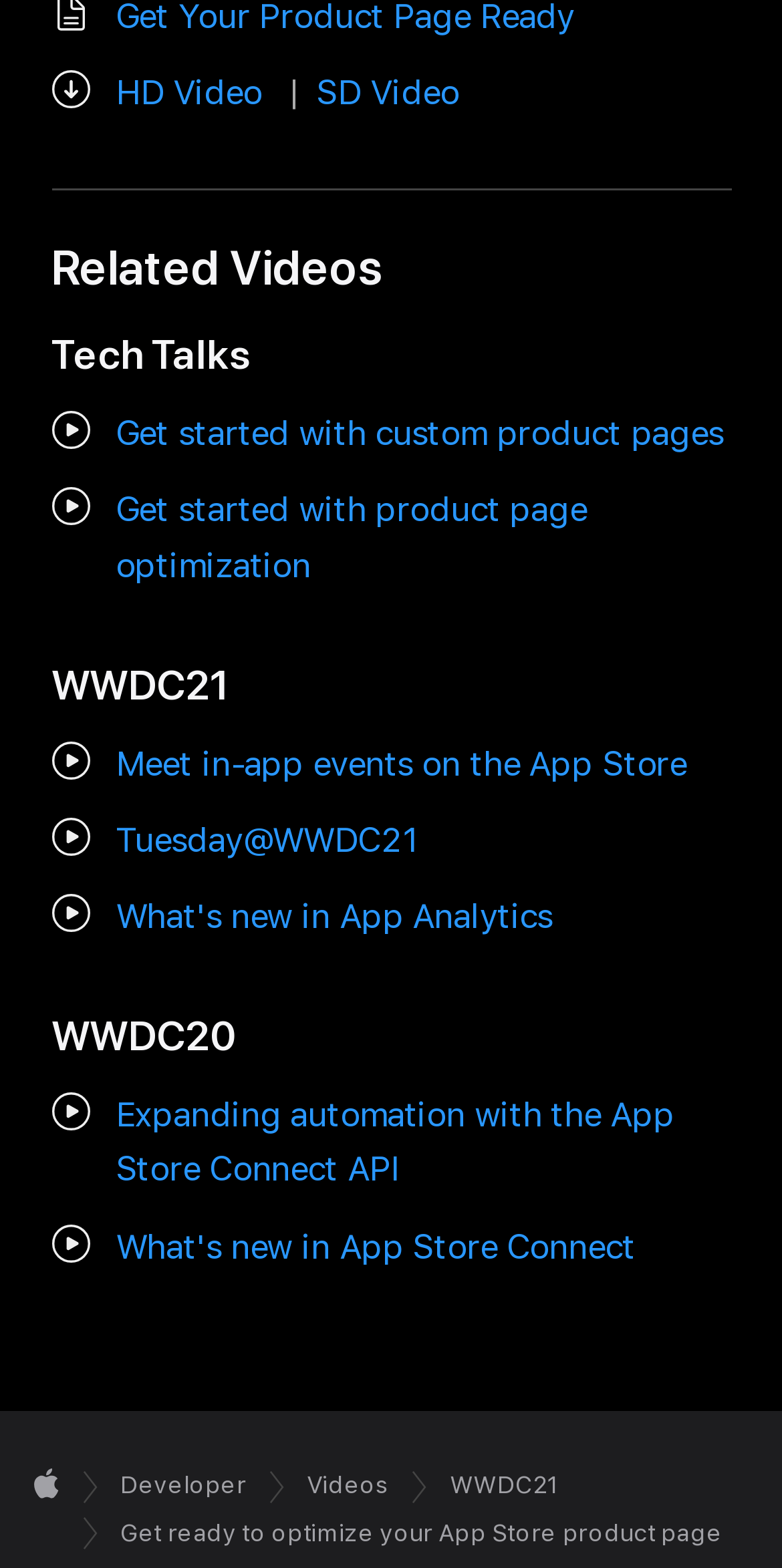What is the main category of the videos?
Look at the image and answer with only one word or phrase.

Tech Talks